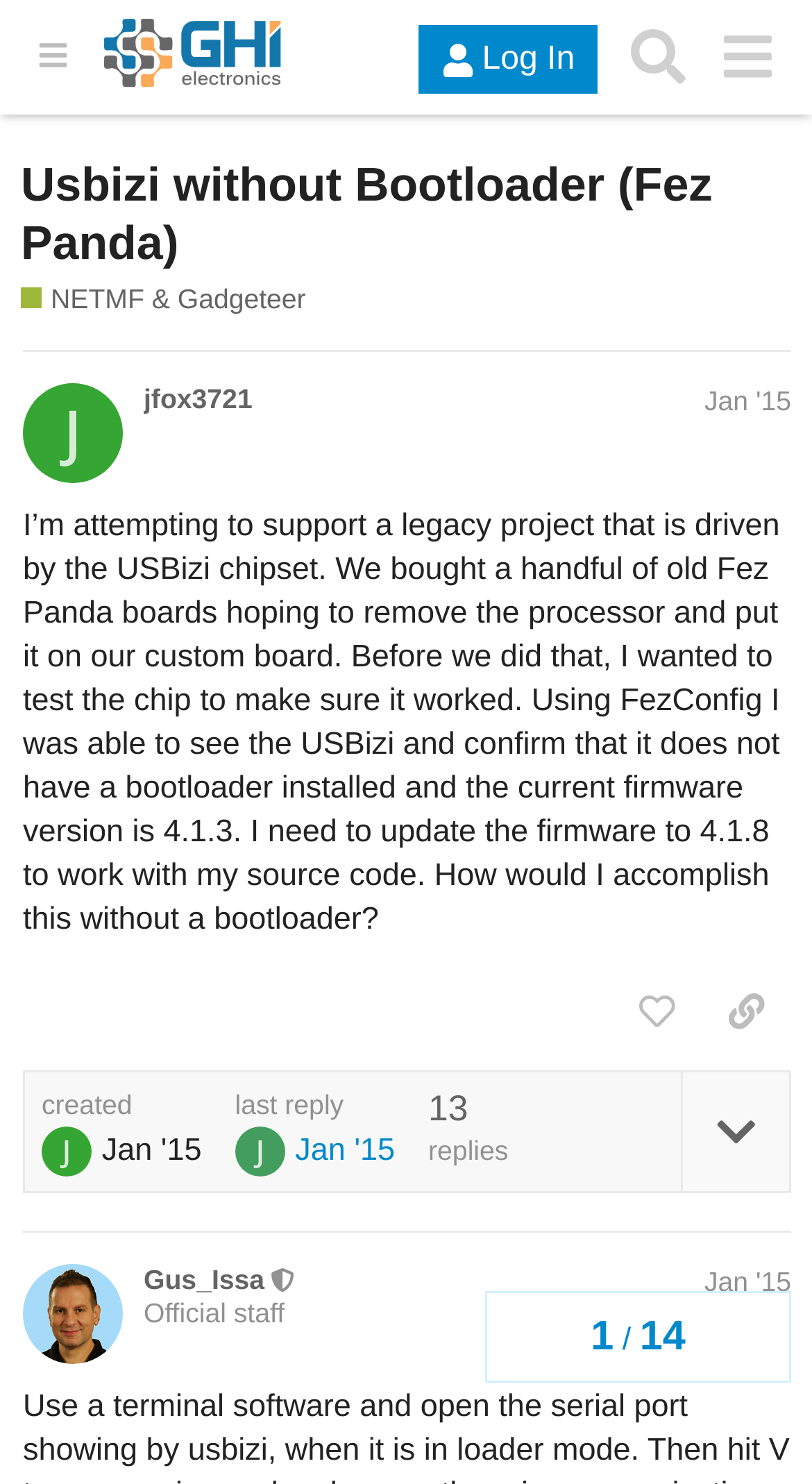What is the desired firmware version for the USBizi chipset?
From the image, provide a succinct answer in one word or a short phrase.

4.1.8